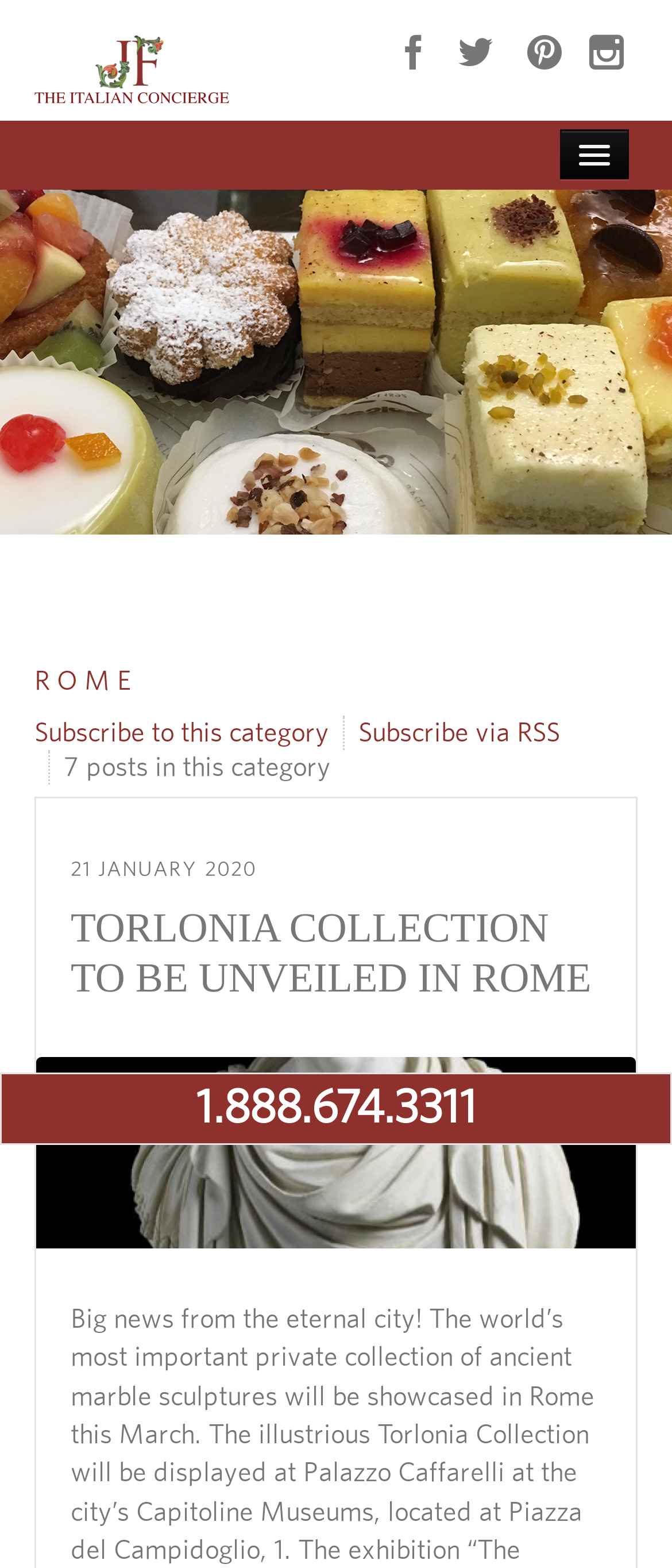Based on the image, please elaborate on the answer to the following question:
What is the logo of the website?

The logo is located at the top left corner of the webpage, and it is an image with the text 'Italian Concierge'.